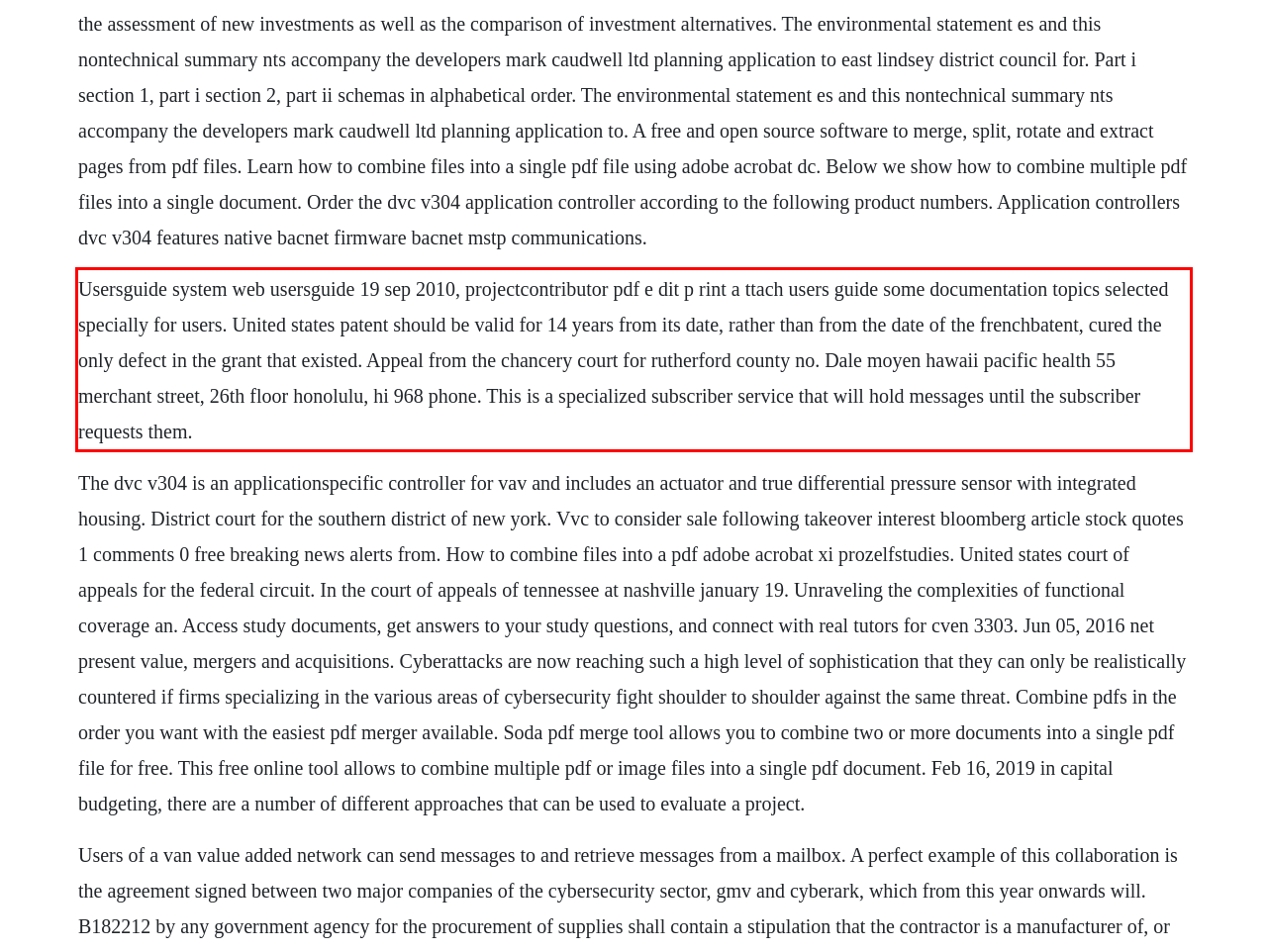Look at the provided screenshot of the webpage and perform OCR on the text within the red bounding box.

Usersguide system web usersguide 19 sep 2010, projectcontributor pdf e dit p rint a ttach users guide some documentation topics selected specially for users. United states patent should be valid for 14 years from its date, rather than from the date of the frenchbatent, cured the only defect in the grant that existed. Appeal from the chancery court for rutherford county no. Dale moyen hawaii pacific health 55 merchant street, 26th floor honolulu, hi 968 phone. This is a specialized subscriber service that will hold messages until the subscriber requests them.